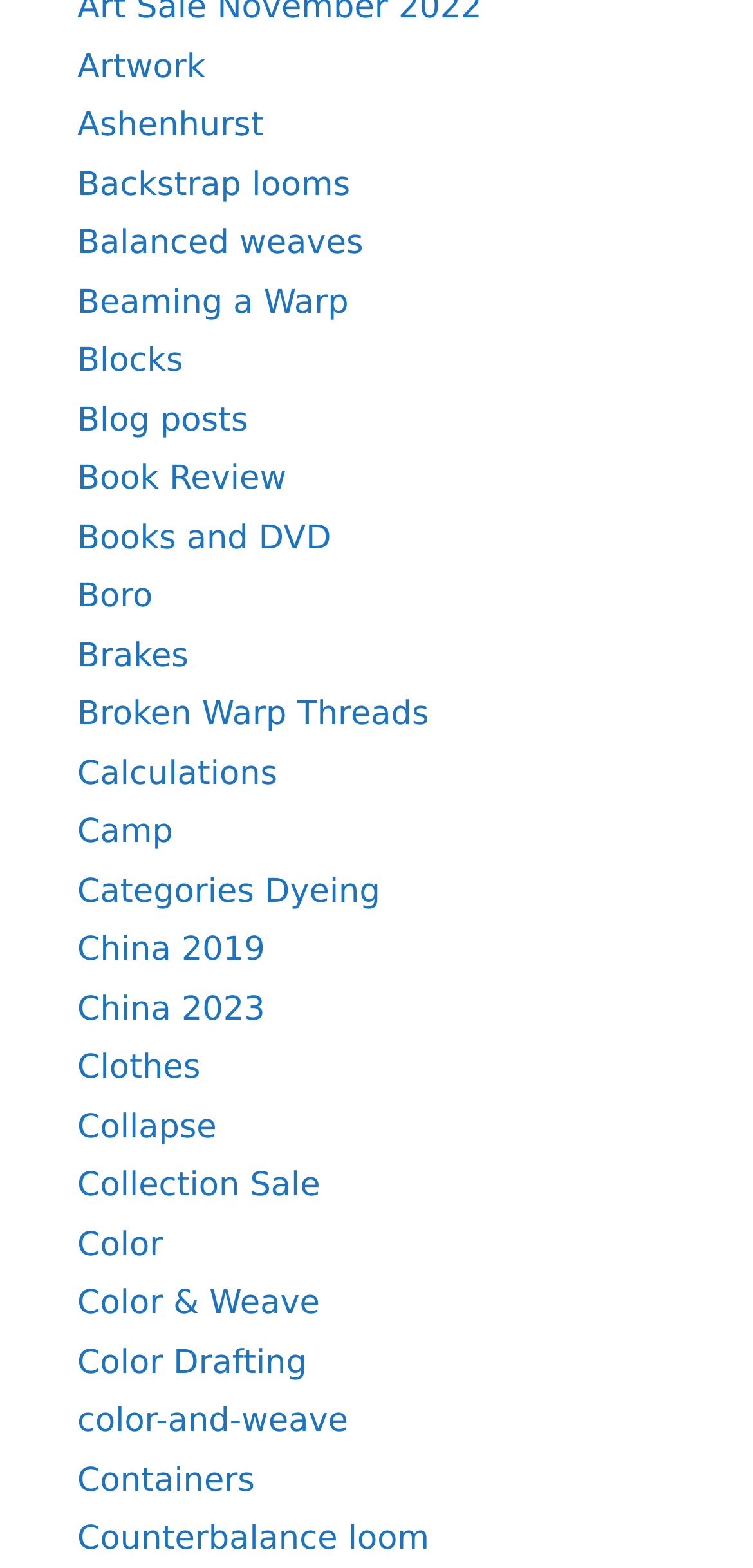Answer the question below with a single word or a brief phrase: 
Is there a link about China?

Yes